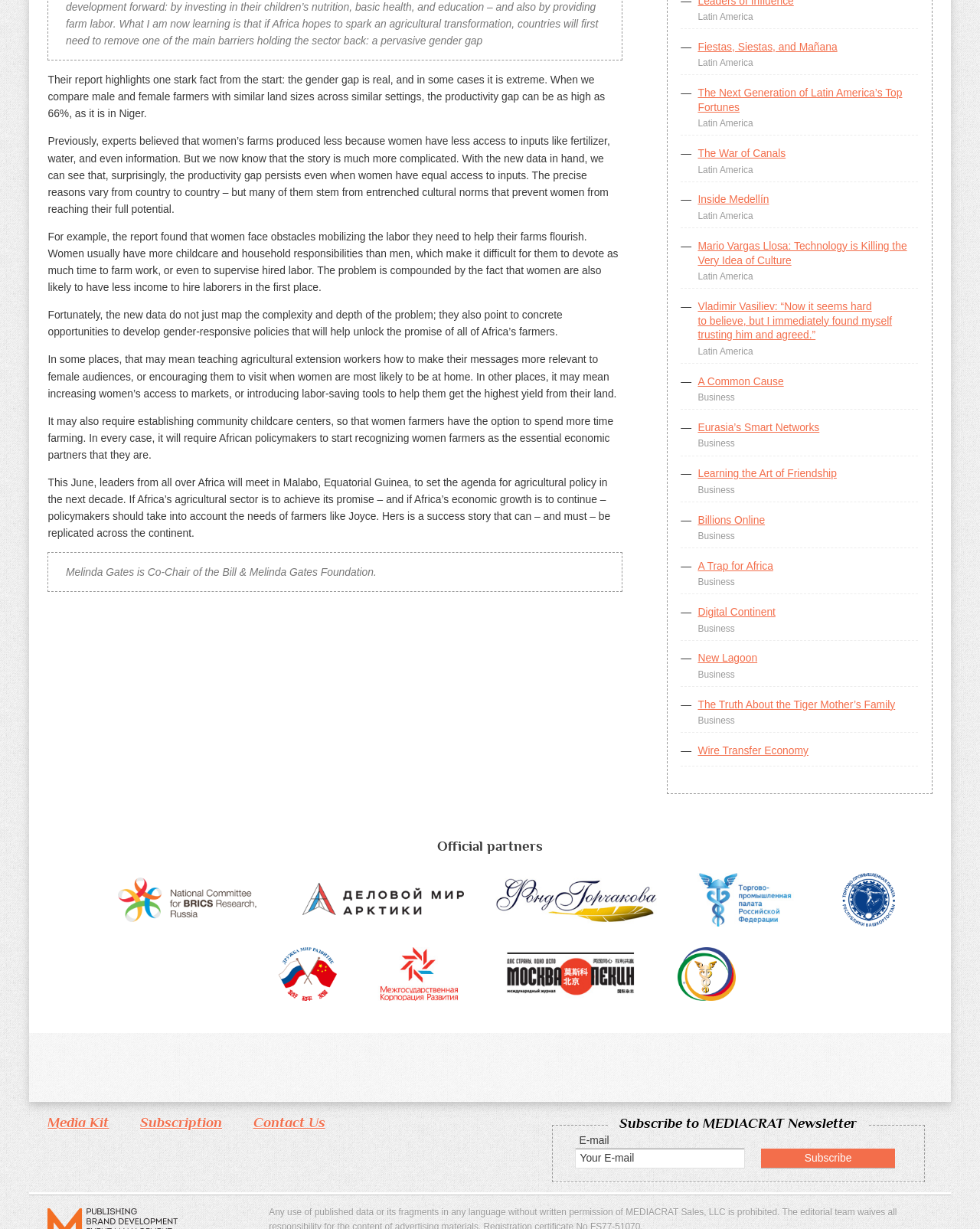Determine the bounding box coordinates of the target area to click to execute the following instruction: "Click the 'Media Kit' link."

[0.049, 0.906, 0.111, 0.92]